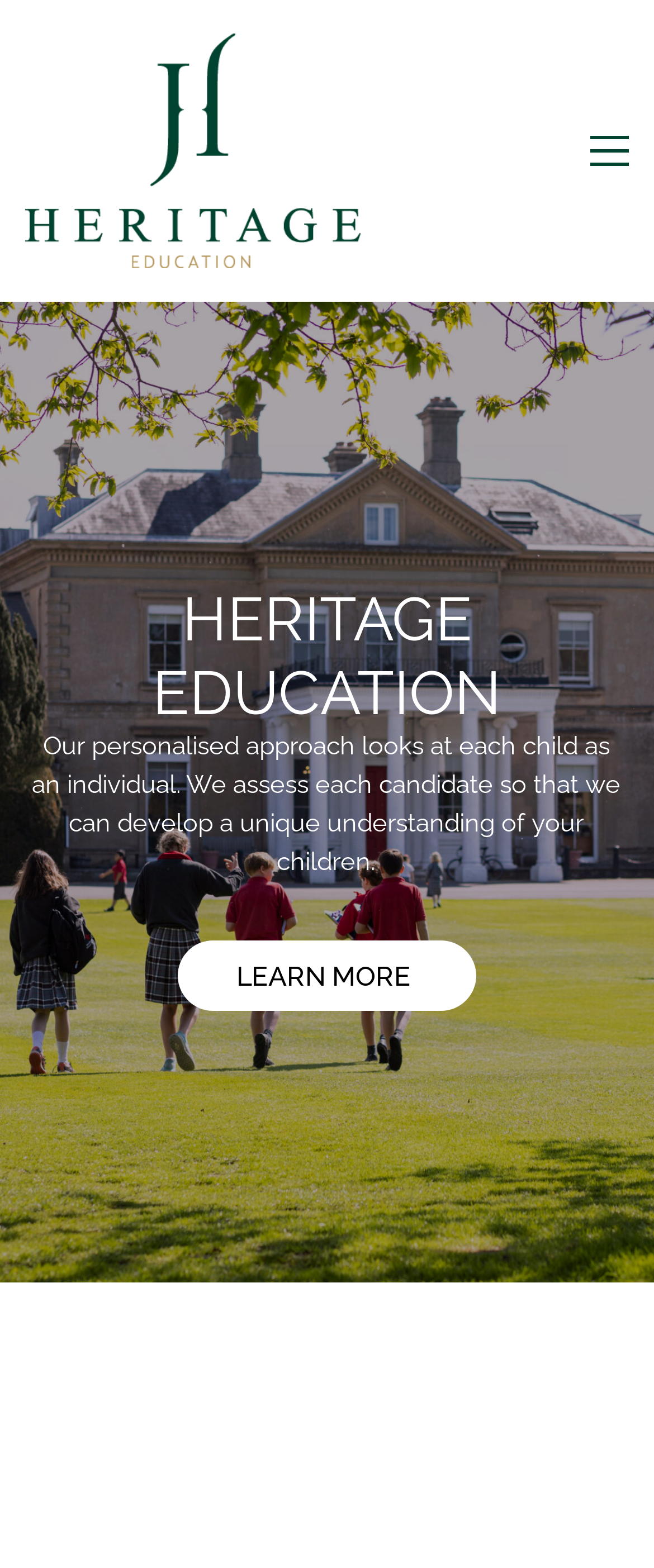Extract the bounding box coordinates for the UI element described as: "aria-label="Toggle navigation"".

[0.903, 0.081, 0.962, 0.111]